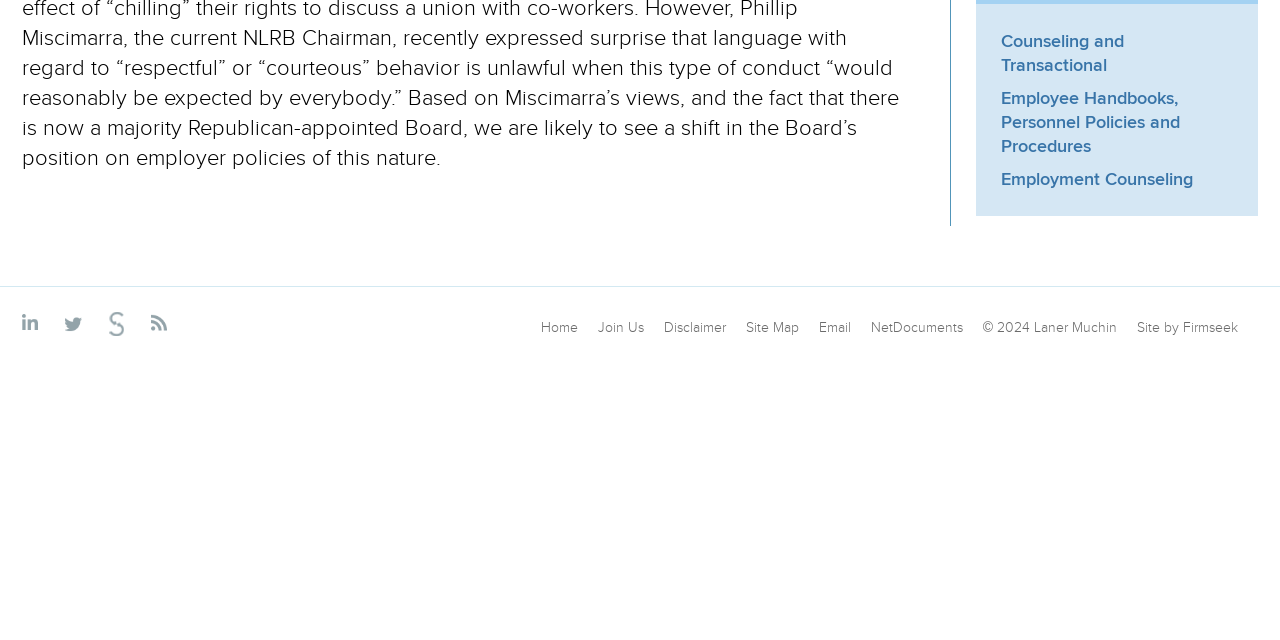Please locate the UI element described by "Join Us" and provide its bounding box coordinates.

[0.467, 0.495, 0.503, 0.527]